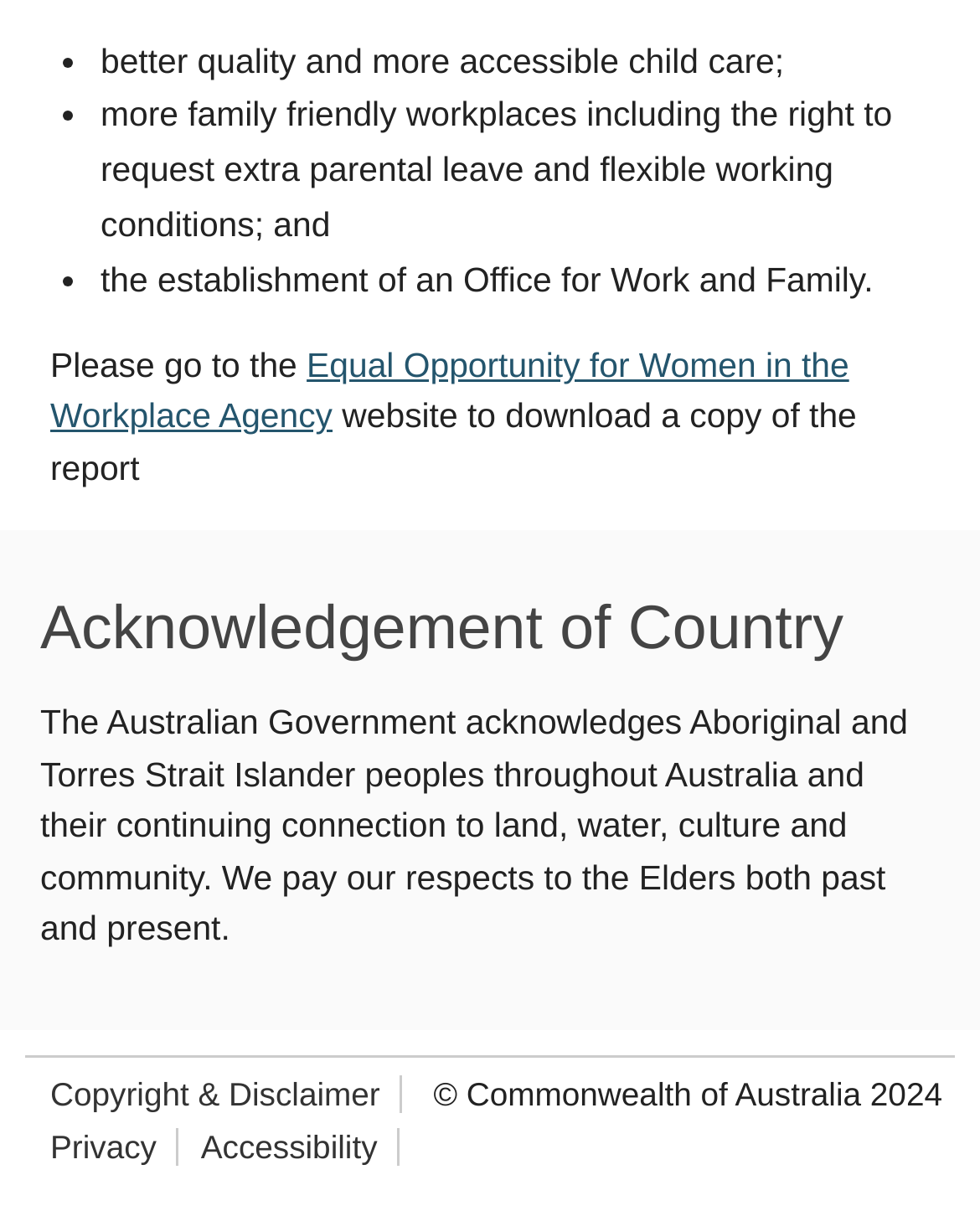What is the year of copyright for the Commonwealth of Australia?
Based on the image, answer the question with as much detail as possible.

The year of copyright for the Commonwealth of Australia is mentioned as 2024 in the footer section of the webpage.